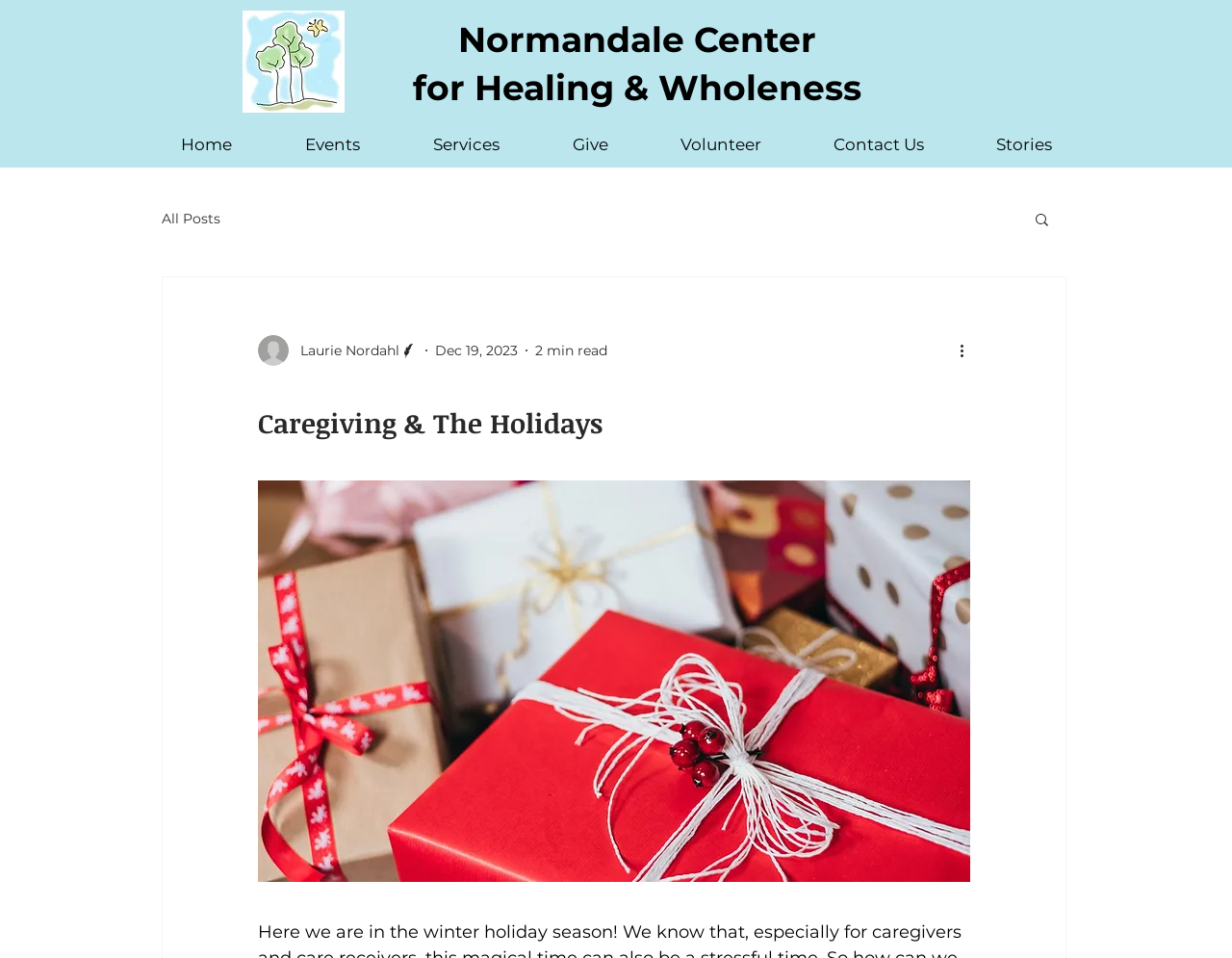Please identify the bounding box coordinates of the element I should click to complete this instruction: 'search on the website'. The coordinates should be given as four float numbers between 0 and 1, like this: [left, top, right, bottom].

[0.838, 0.22, 0.853, 0.241]